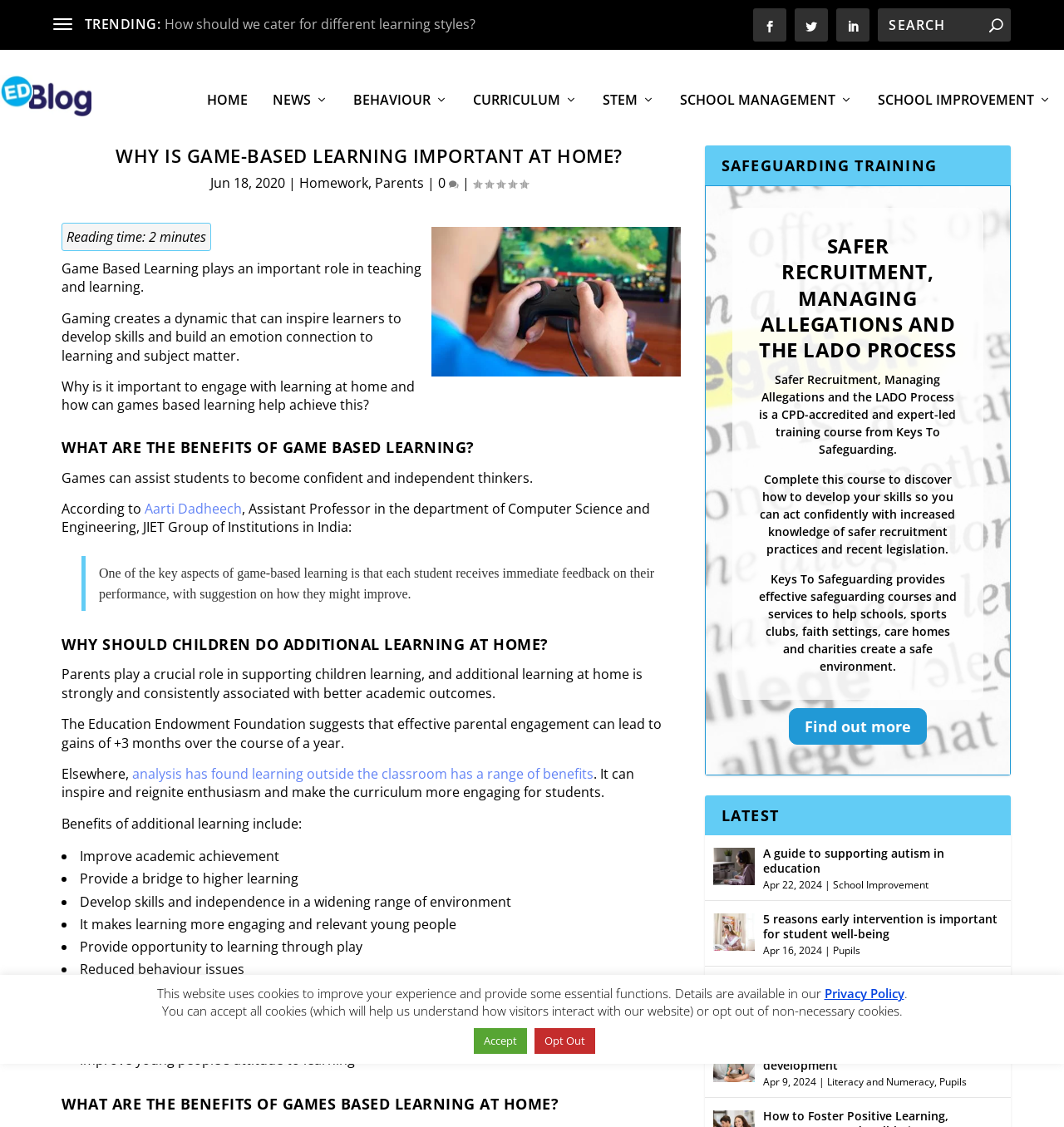What is the role of parents in supporting children's learning?
From the details in the image, answer the question comprehensively.

According to the article, 'Parents play a crucial role in supporting children learning...' This suggests that parents have a crucial role in supporting their children's learning.